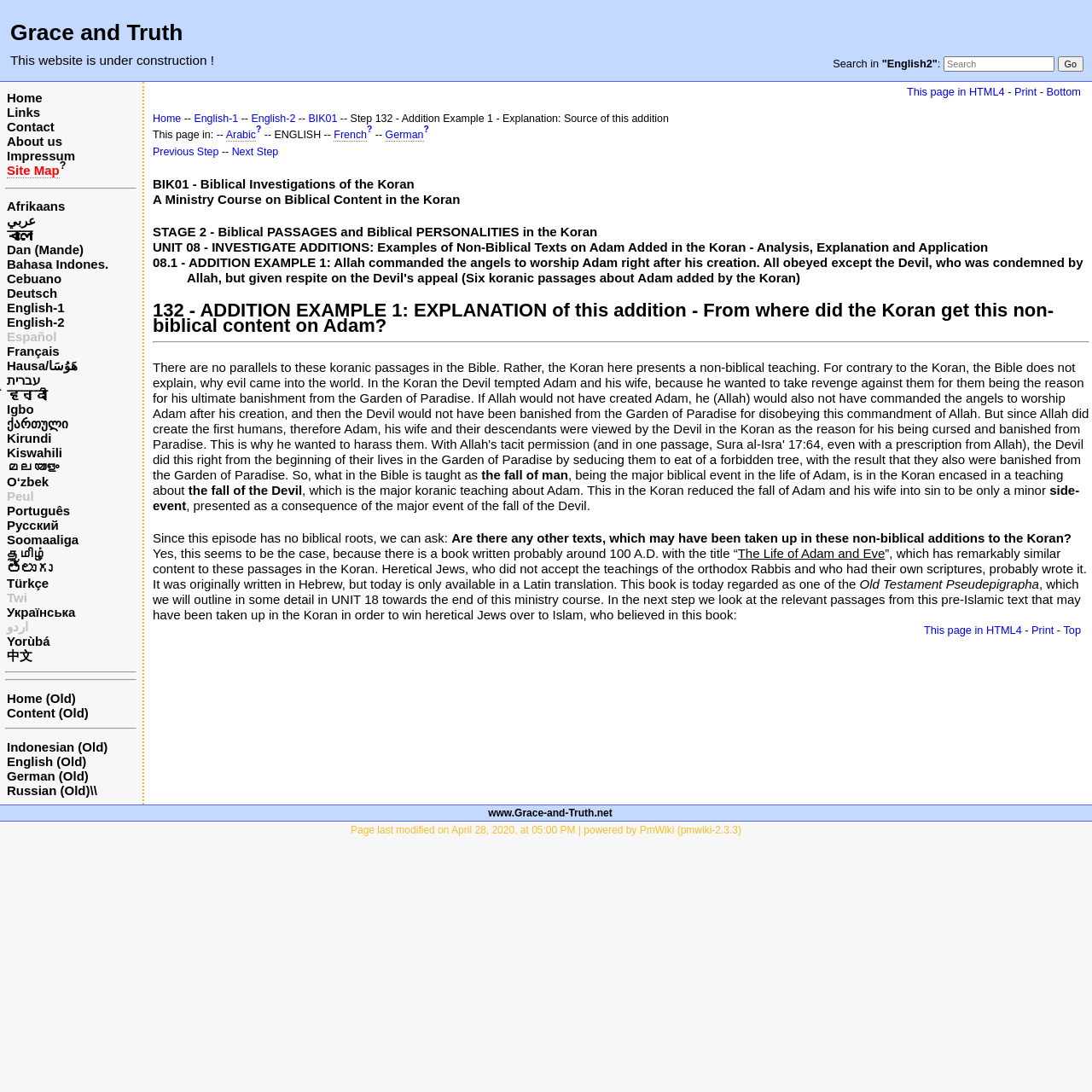How many separators are there on the webpage?
Answer the question based on the image using a single word or a brief phrase.

3